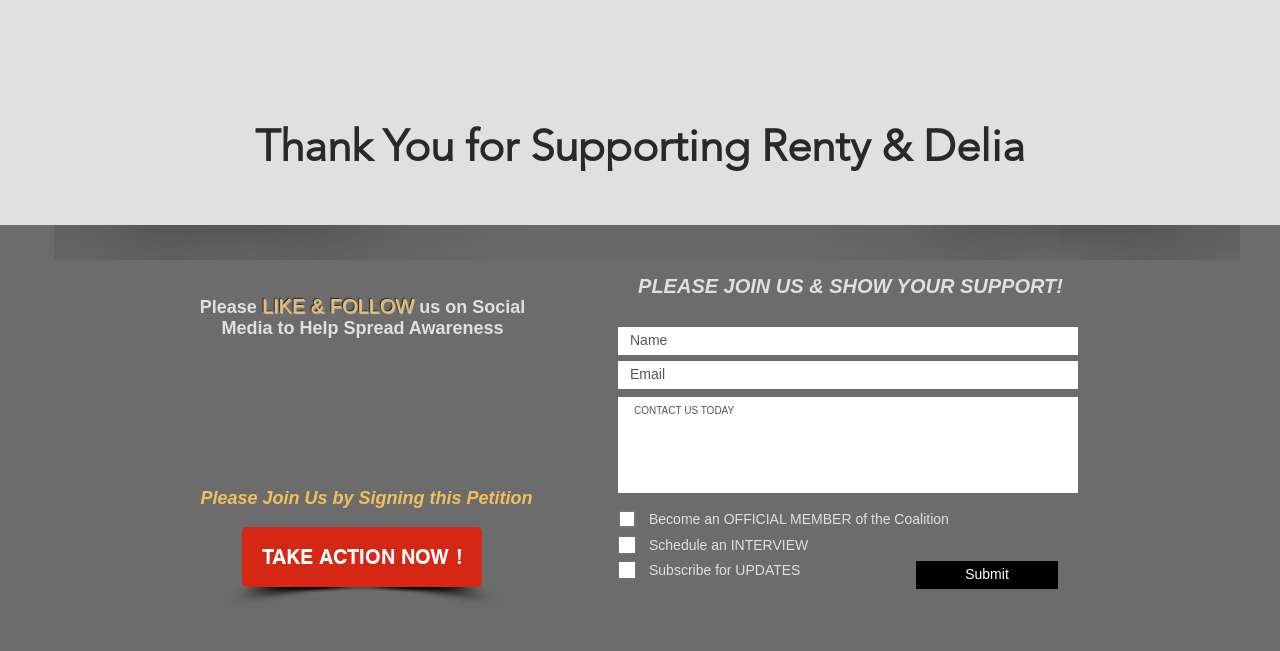Use the information in the screenshot to answer the question comprehensively: How many social media platforms are mentioned?

The webpage mentions three social media platforms: Facebook, Instagram, and Twitter. These platforms are listed in the 'Social Bar' section at the top of the page and again in the middle of the page.